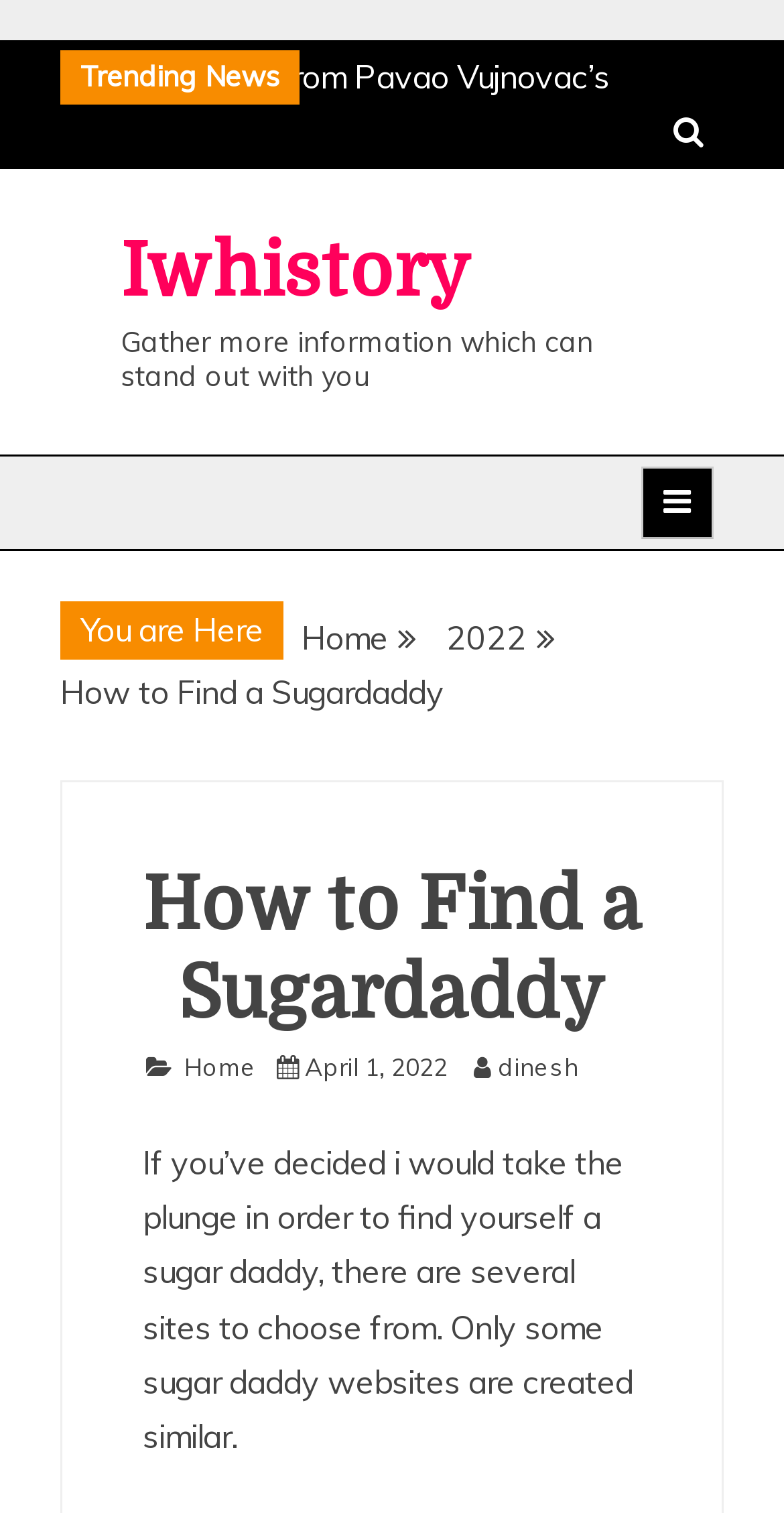Can you pinpoint the bounding box coordinates for the clickable element required for this instruction: "Click on the trending news"? The coordinates should be four float numbers between 0 and 1, i.e., [left, top, right, bottom].

[0.103, 0.039, 0.356, 0.062]